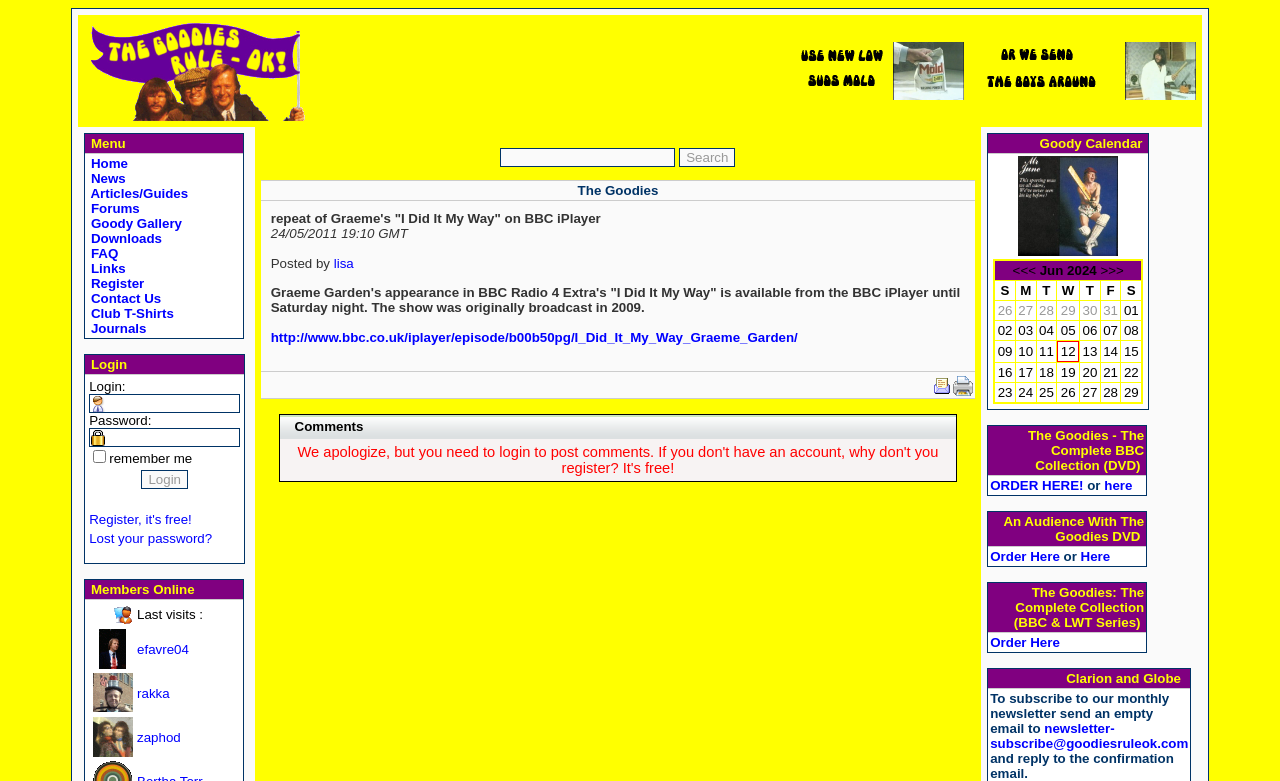Locate the bounding box coordinates of the area you need to click to fulfill this instruction: 'Check the online members'. The coordinates must be in the form of four float numbers ranging from 0 to 1: [left, top, right, bottom].

[0.068, 0.771, 0.188, 0.803]